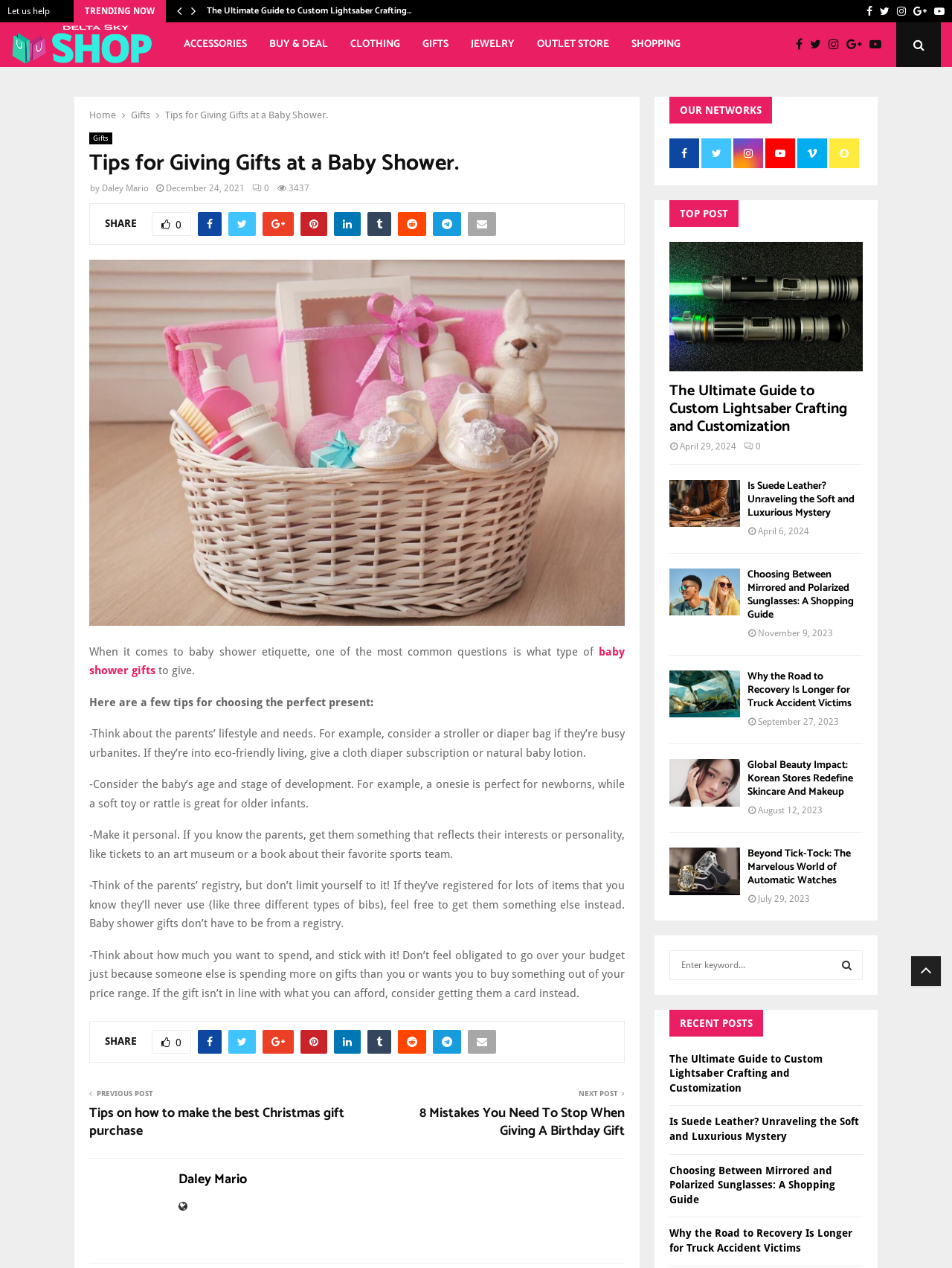Determine the coordinates of the bounding box for the clickable area needed to execute this instruction: "Click on the 'Tech' link in the navigation bar".

None